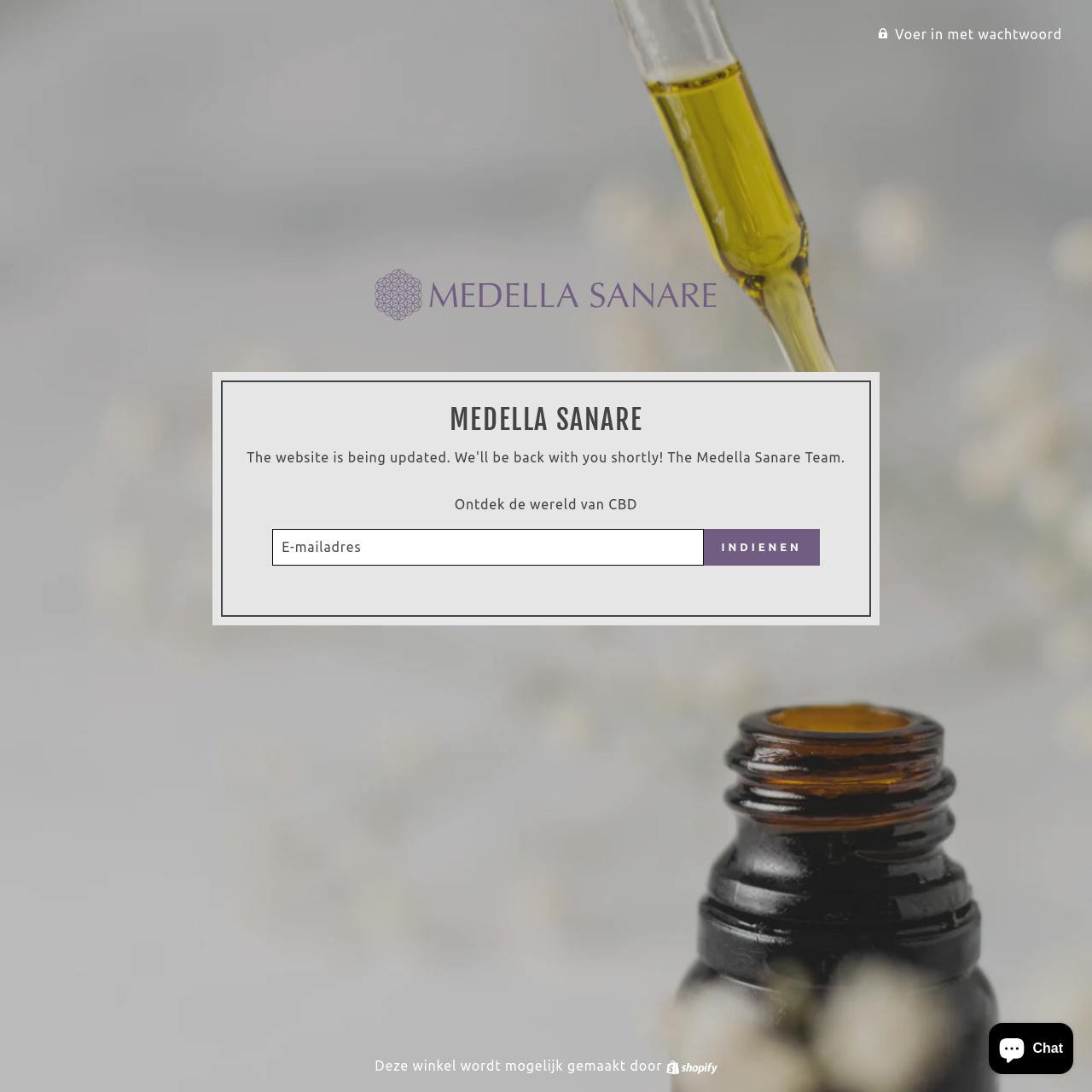What is the name of the platform powering this webshop?
Answer with a single word or phrase by referring to the visual content.

Shopify